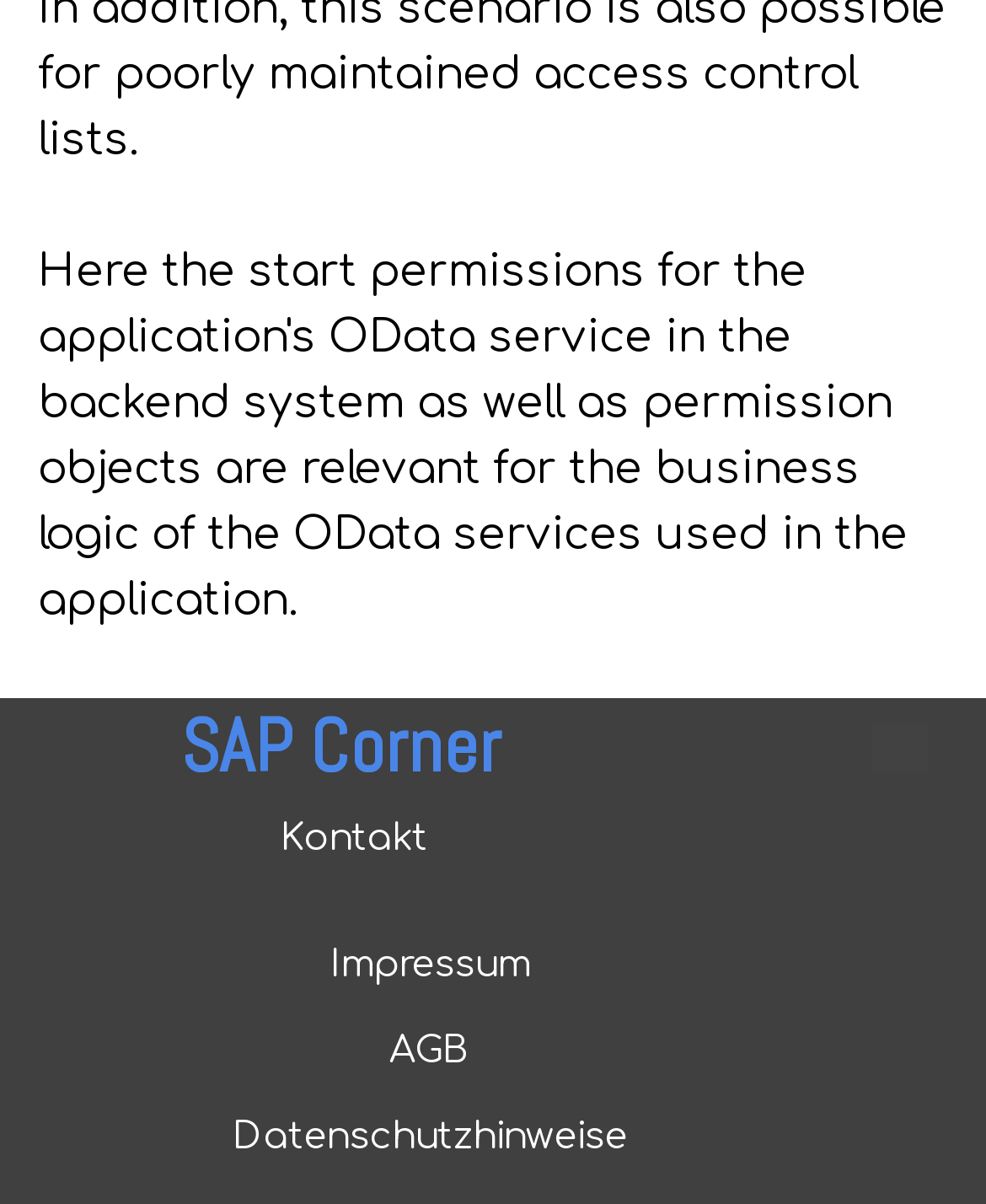How many links are there in the footer?
Provide a concise answer using a single word or phrase based on the image.

4